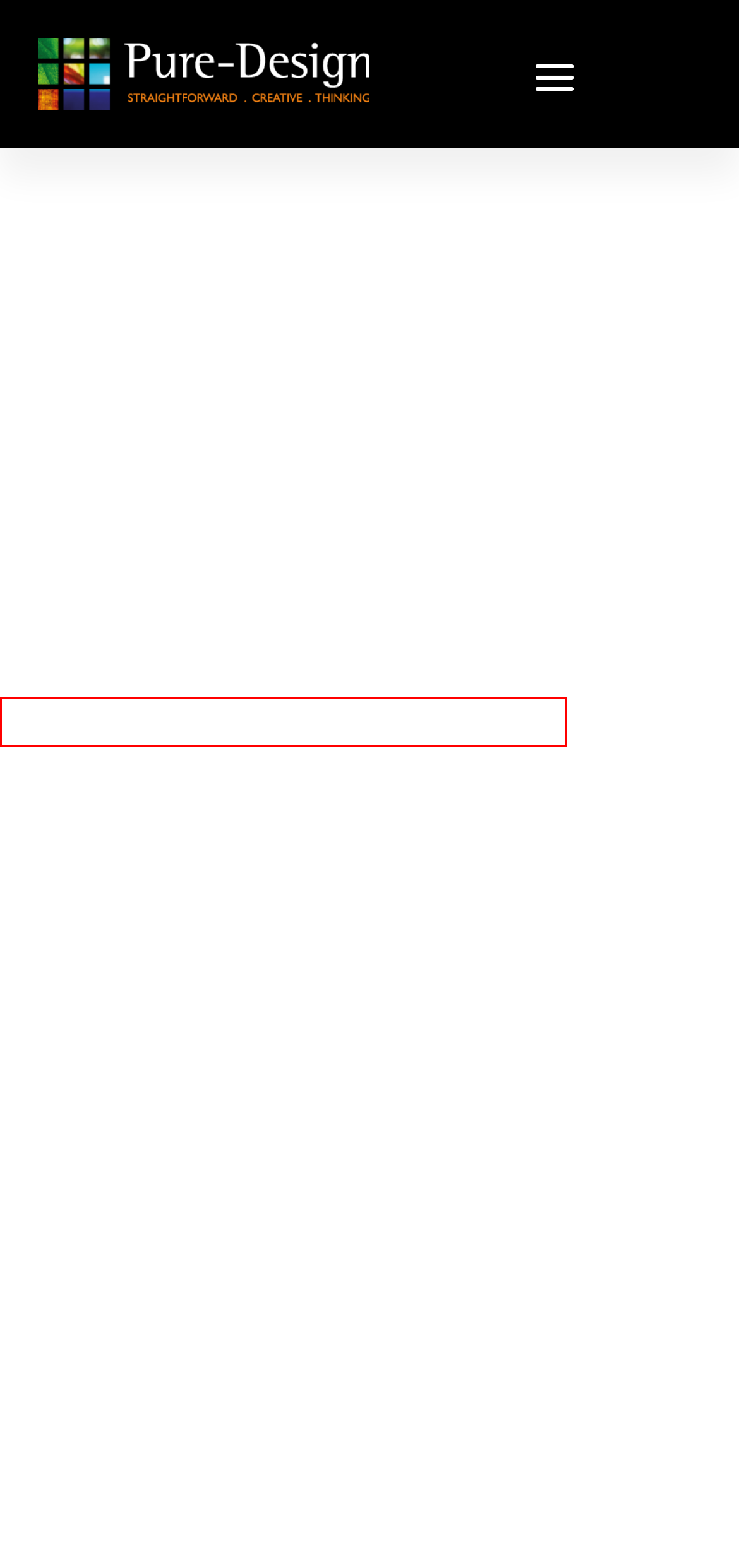You are provided with a screenshot of a webpage where a red rectangle bounding box surrounds an element. Choose the description that best matches the new webpage after clicking the element in the red bounding box. Here are the choices:
A. Free Business Card Competition 2017 - Pure Design International
B. Using Facebook to Promote your company Archives - Pure Design International
C. A Year Away from Home - Pure Design International
D. Working with the Big Boys - Pure Design International
E. social networking france Archives - Pure Design International
F. Large Format Printing in Cannes - Pure Design International
G. Nice > Cannes Marathon 2023 - Pure Design International
H. A Marathon of a Day - Pure Design International

E